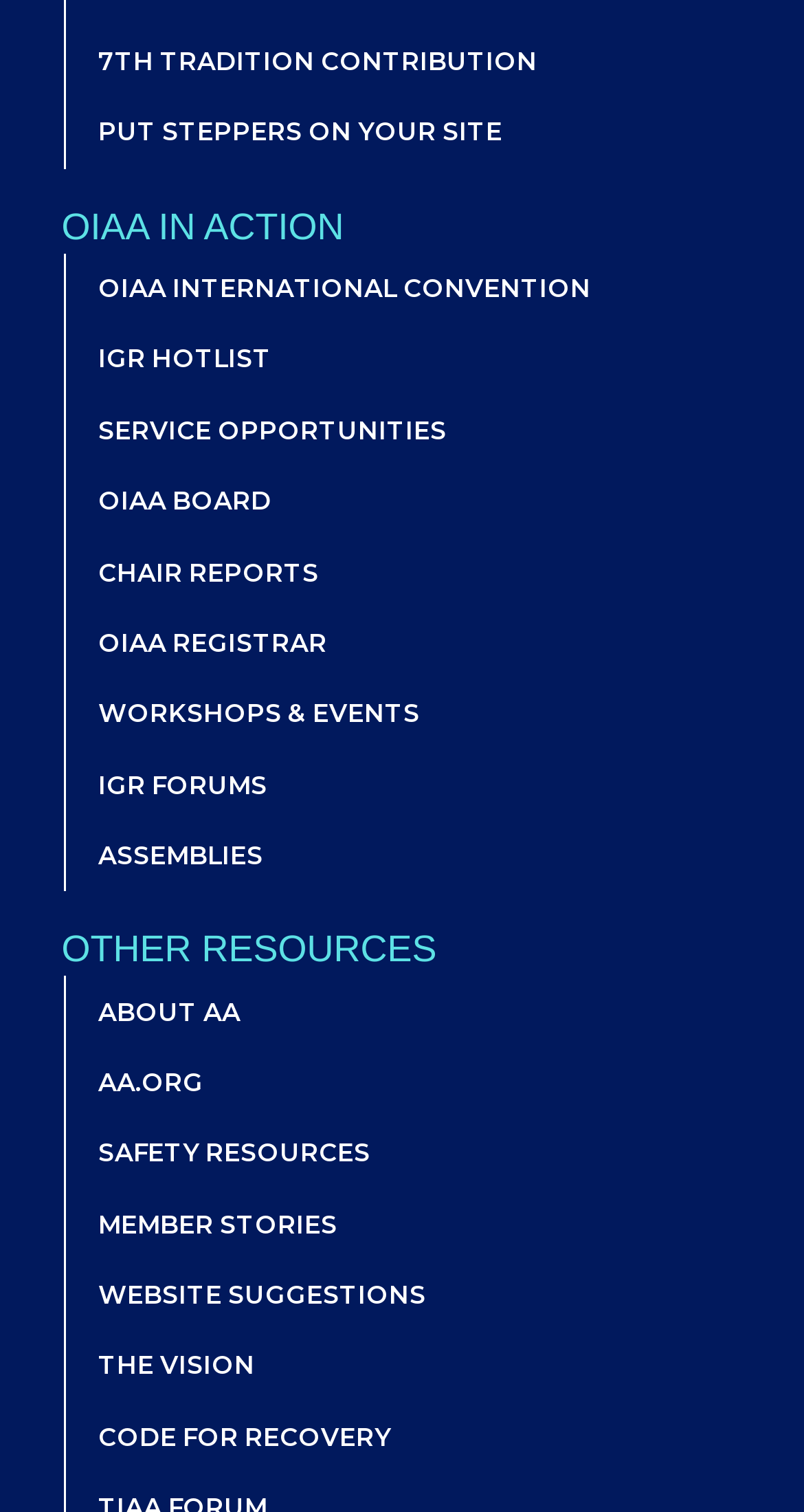Please identify the bounding box coordinates of the clickable area that will allow you to execute the instruction: "read about THE VISION".

[0.082, 0.88, 0.947, 0.927]